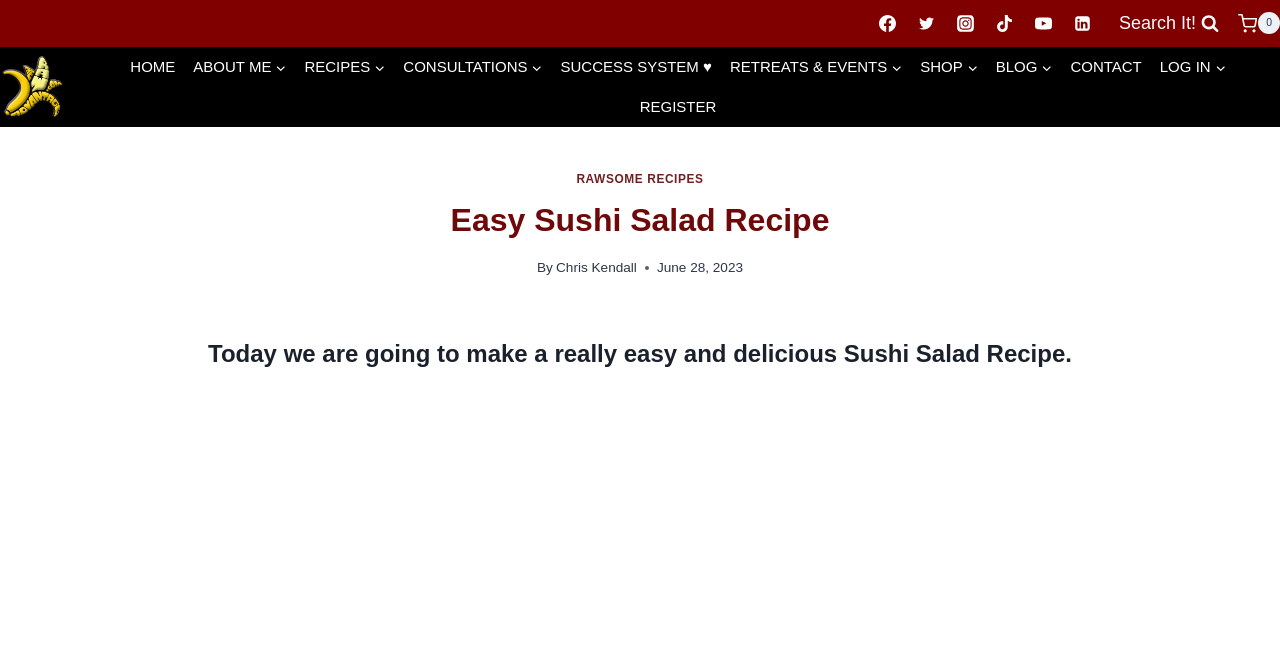Please provide a short answer using a single word or phrase for the question:
What is the main topic of the webpage?

Sushi Salad Recipe